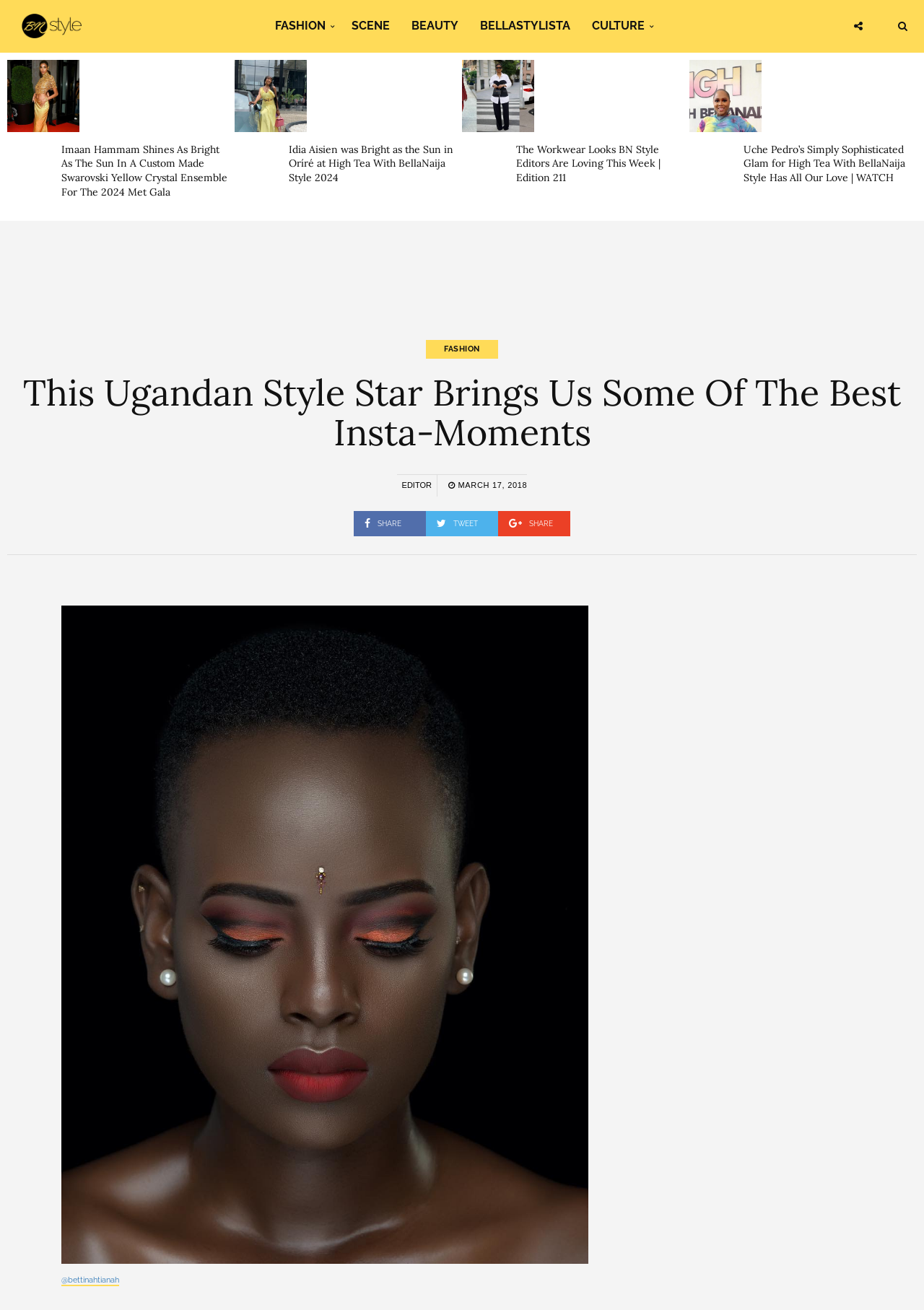From the webpage screenshot, predict the bounding box coordinates (top-left x, top-left y, bottom-right x, bottom-right y) for the UI element described here: Share

[0.539, 0.39, 0.617, 0.409]